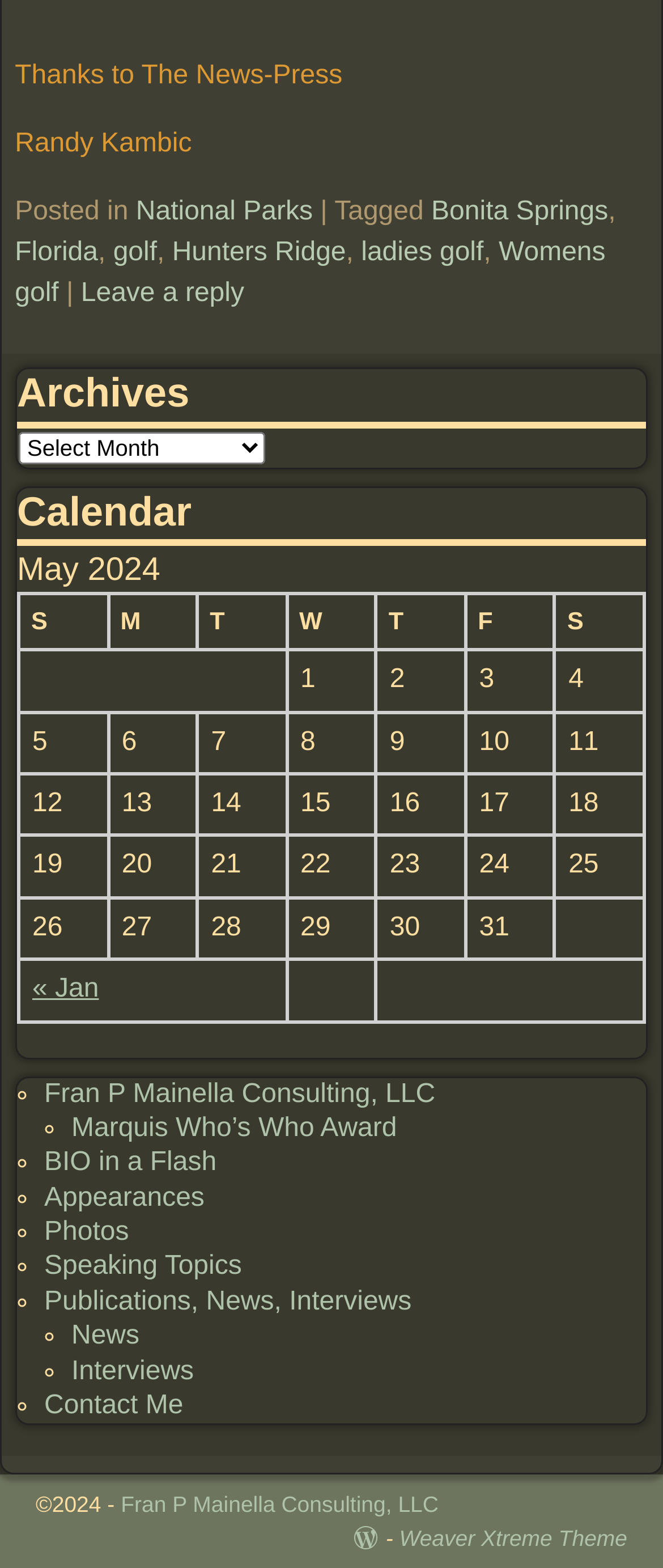Please find the bounding box coordinates of the clickable region needed to complete the following instruction: "Click on the 'Leave a reply' link". The bounding box coordinates must consist of four float numbers between 0 and 1, i.e., [left, top, right, bottom].

[0.122, 0.178, 0.368, 0.197]